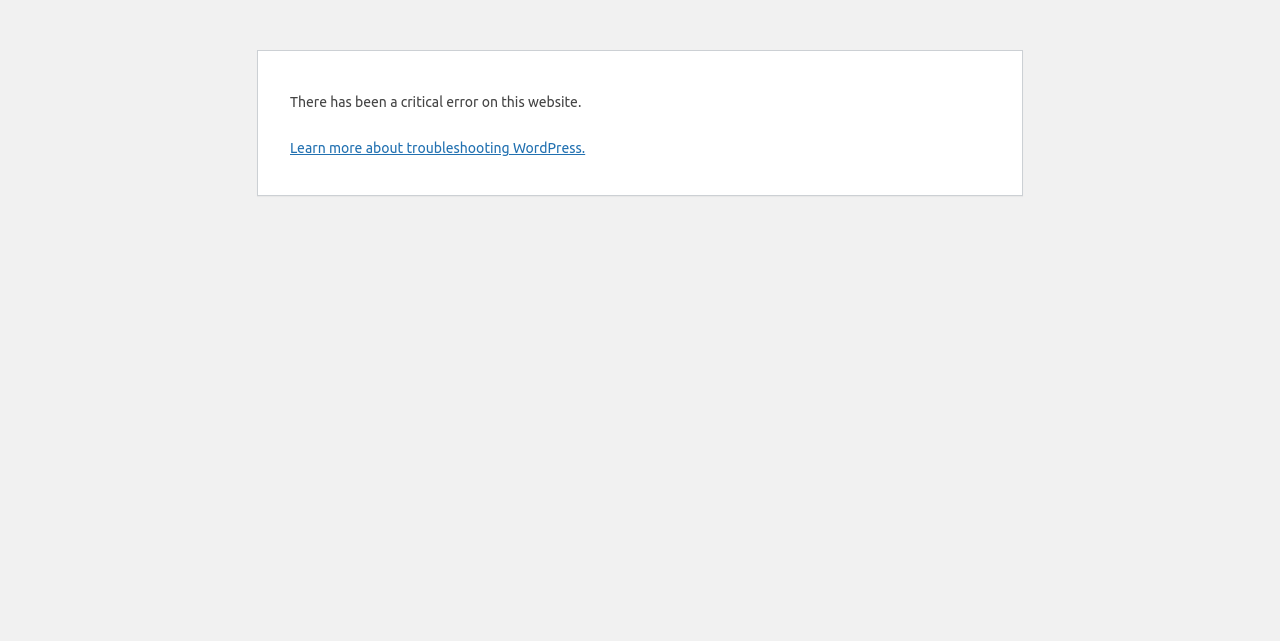Identify the bounding box for the UI element that is described as follows: "Privacy Policy".

None